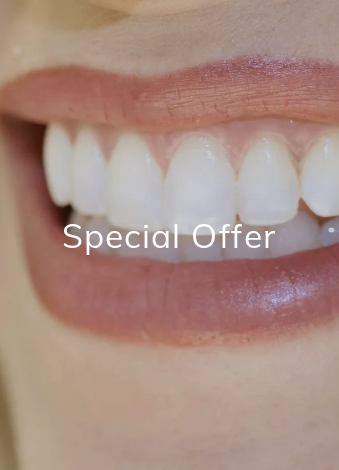What is the purpose of the image?
Answer with a single word or short phrase according to what you see in the image.

To attract attention